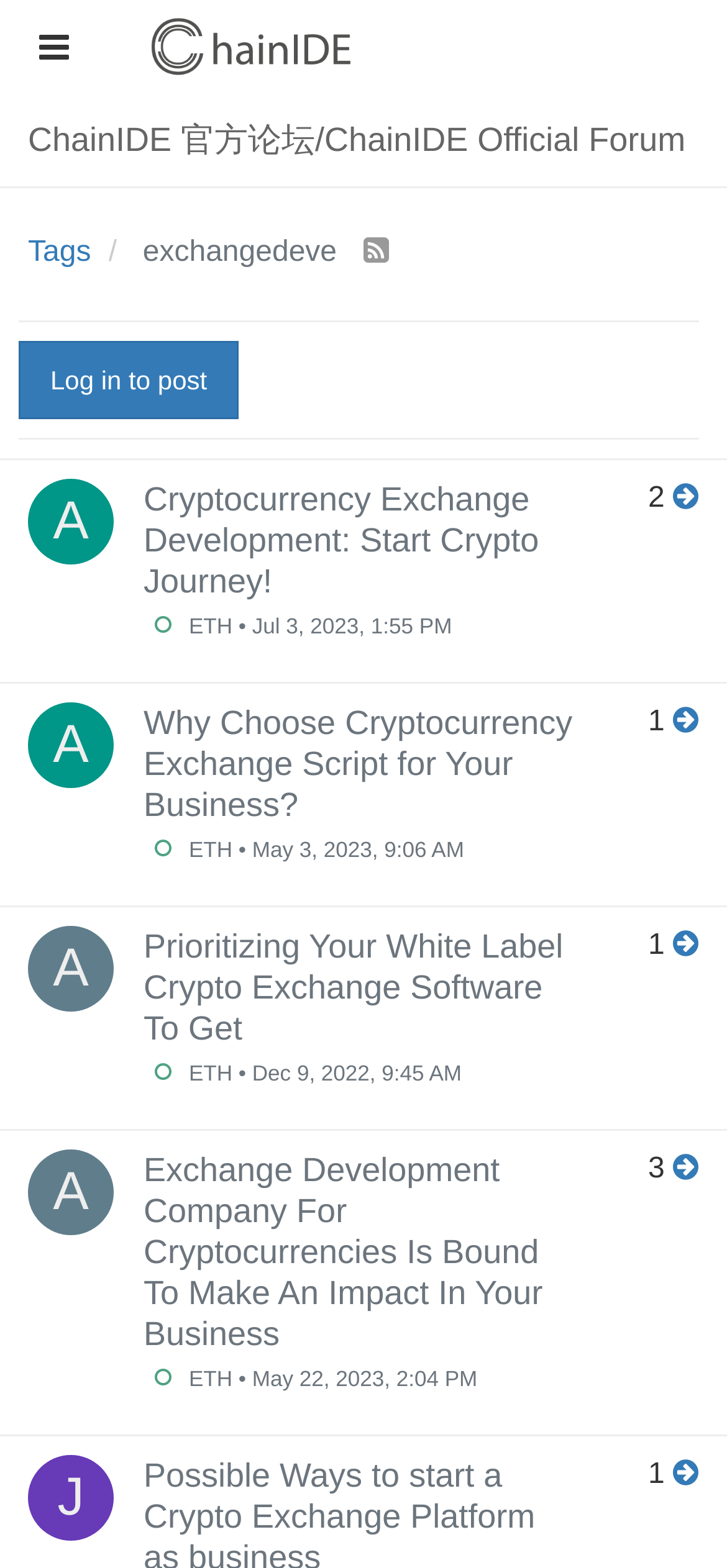What is the name of the forum?
Please provide an in-depth and detailed response to the question.

The name of the forum can be found in the heading element with the text 'ChainIDE 官方论坛/ChainIDE Official Forum'.